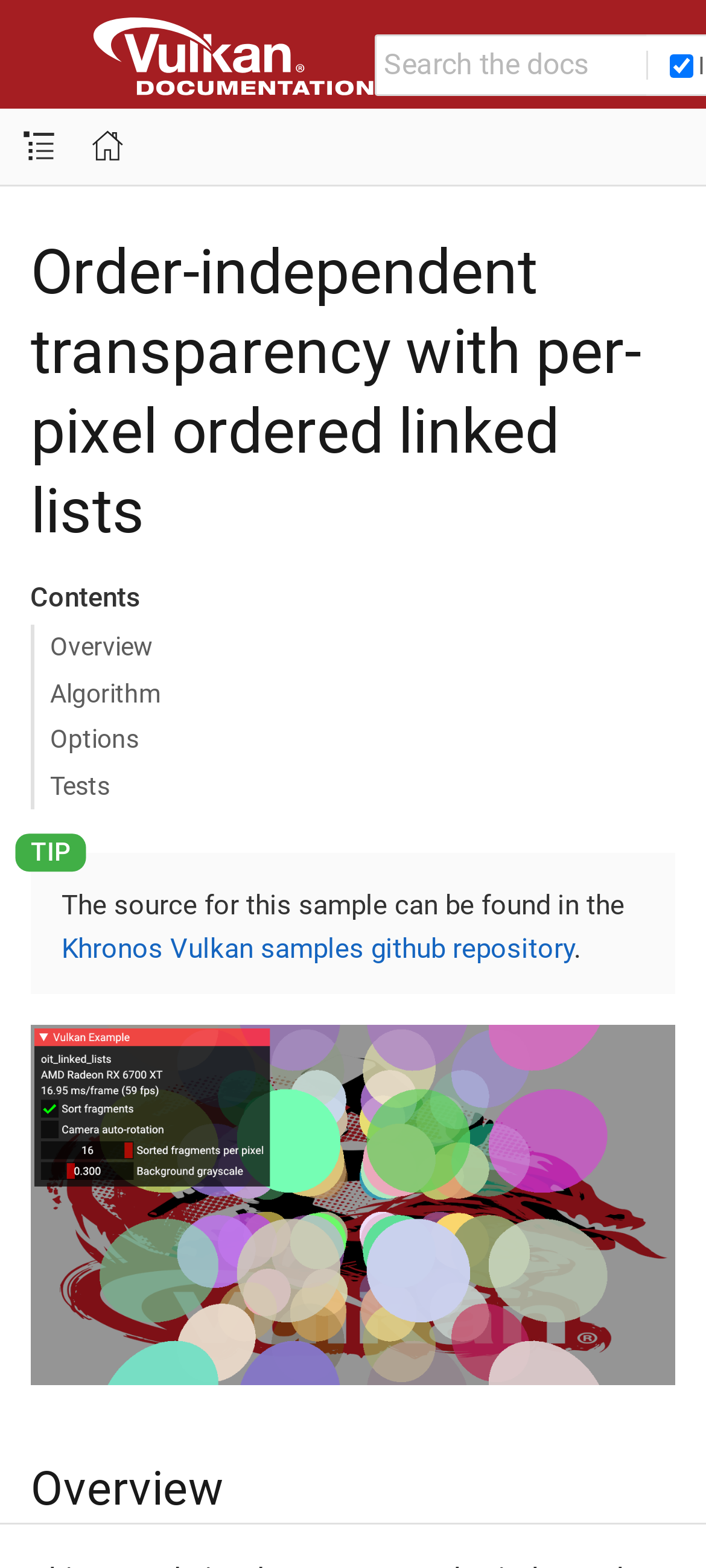Bounding box coordinates are to be given in the format (top-left x, top-left y, bottom-right x, bottom-right y). All values must be floating point numbers between 0 and 1. Provide the bounding box coordinate for the UI element described as: parent_node: I Have A PC

None